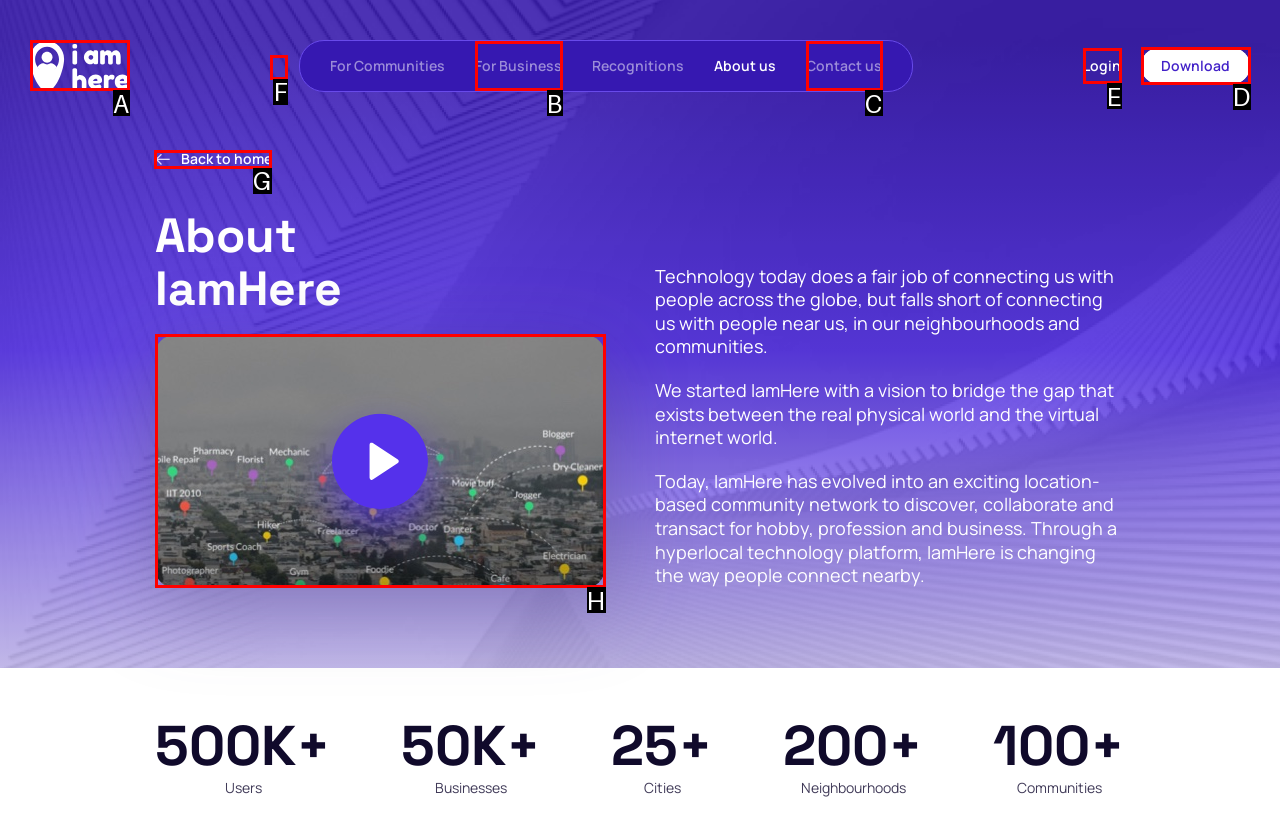To achieve the task: Click on the 'Back to home' link, which HTML element do you need to click?
Respond with the letter of the correct option from the given choices.

G